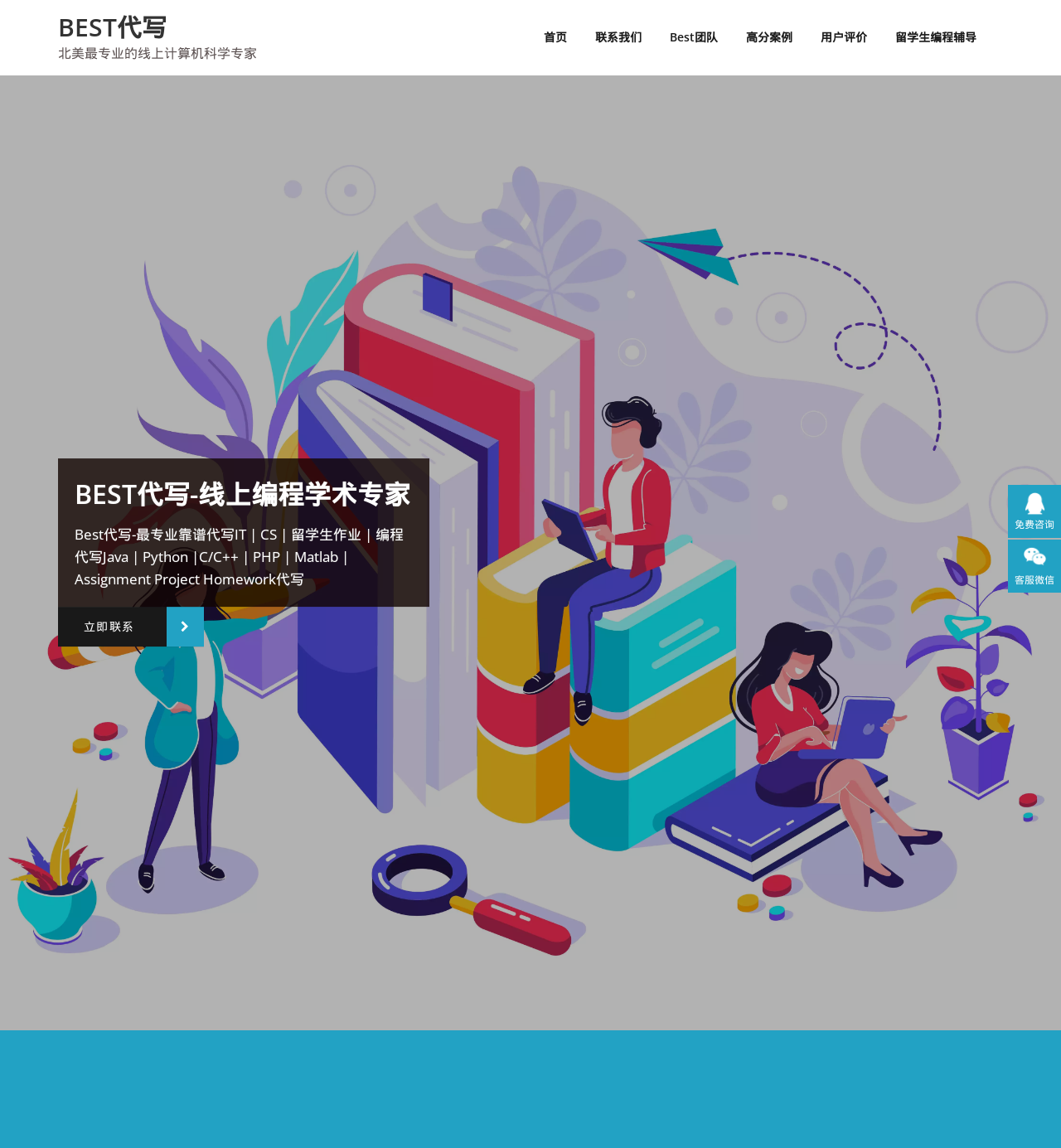Please specify the bounding box coordinates for the clickable region that will help you carry out the instruction: "contact us".

[0.548, 0.0, 0.618, 0.065]